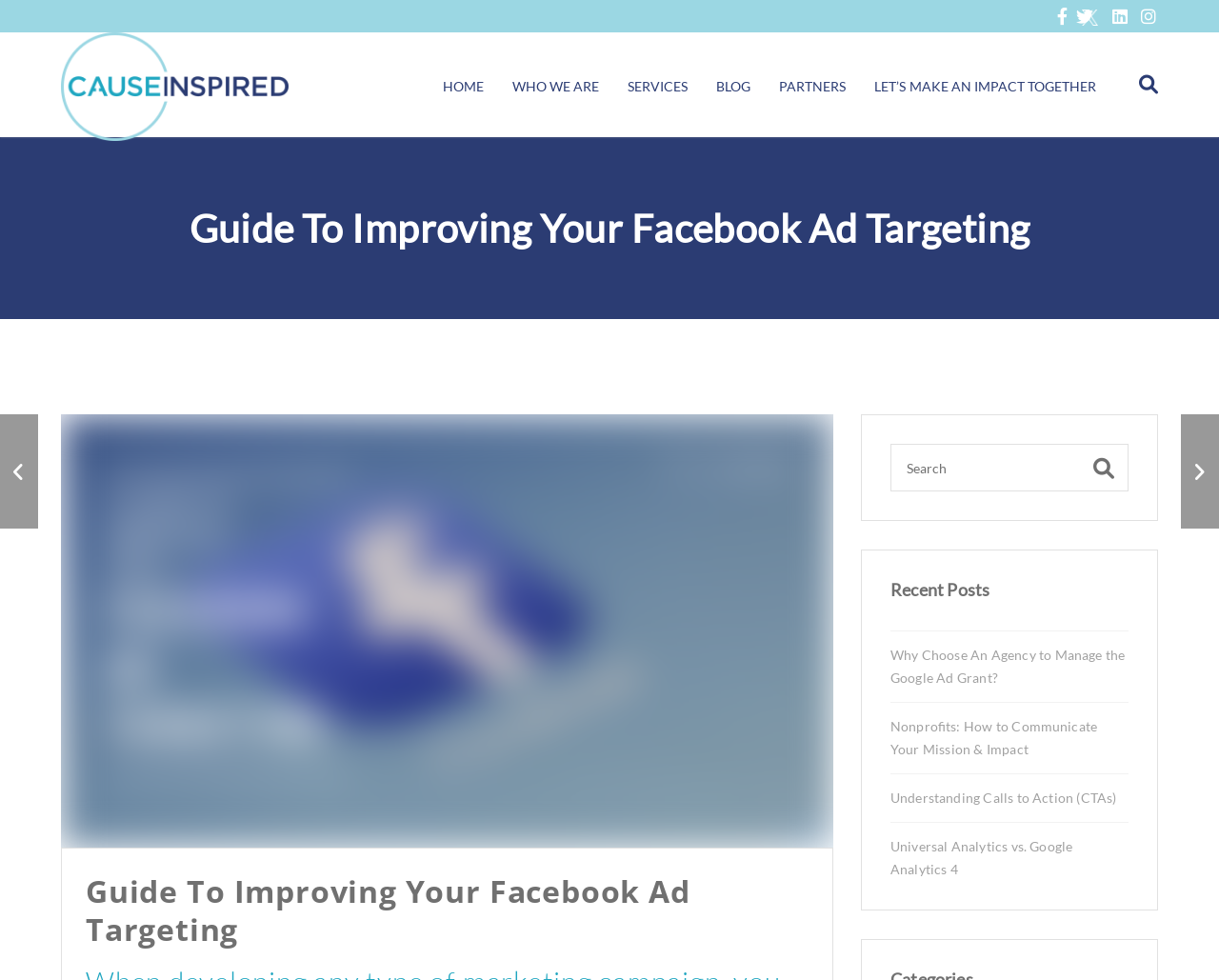What is the principal heading displayed on the webpage?

Guide To Improving Your Facebook Ad Targeting